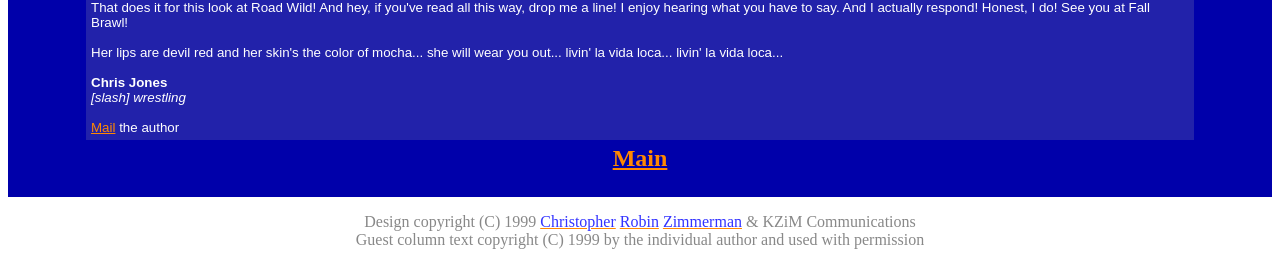What is the main section of the webpage?
Please provide a comprehensive answer based on the information in the image.

The main section of the webpage is indicated by the heading 'Main' which is located in the middle of the webpage. This section seems to be the primary content area of the webpage.